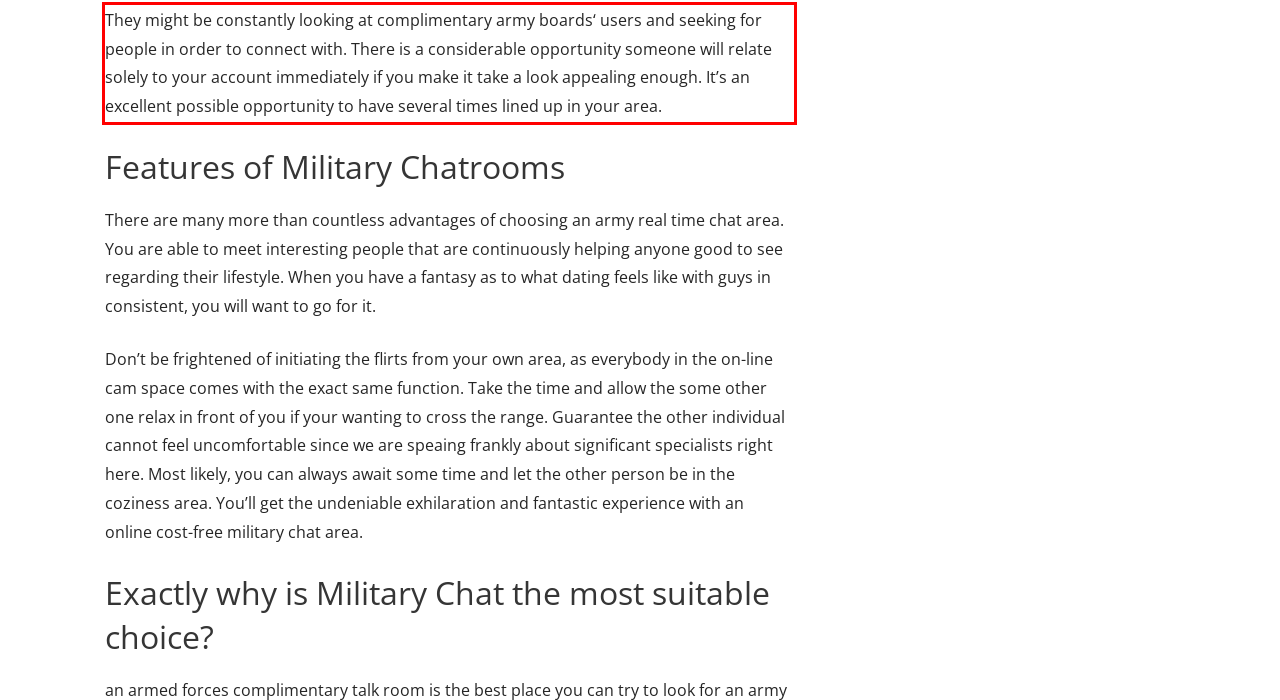Given a screenshot of a webpage with a red bounding box, please identify and retrieve the text inside the red rectangle.

They might be constantly looking at complimentary army boards‘ users and seeking for people in order to connect with. There is a considerable opportunity someone will relate solely to your account immediately if you make it take a look appealing enough. It’s an excellent possible opportunity to have several times lined up in your area.